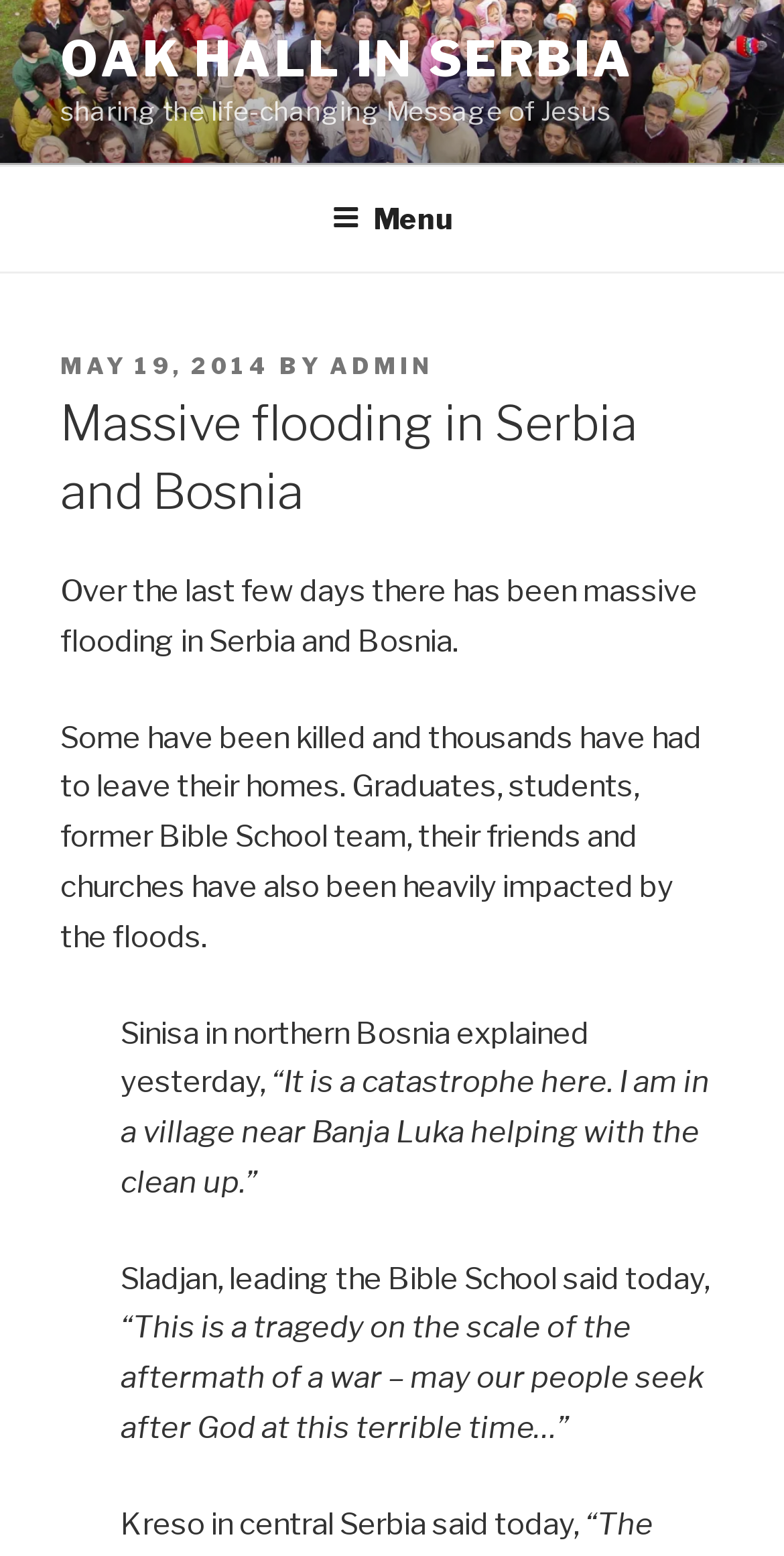What is the impact of the flooding on people?
Please give a detailed and thorough answer to the question, covering all relevant points.

According to the webpage, 'Some have been killed and thousands have had to leave their homes.' This shows that the flooding has resulted in loss of life and displacement of people.